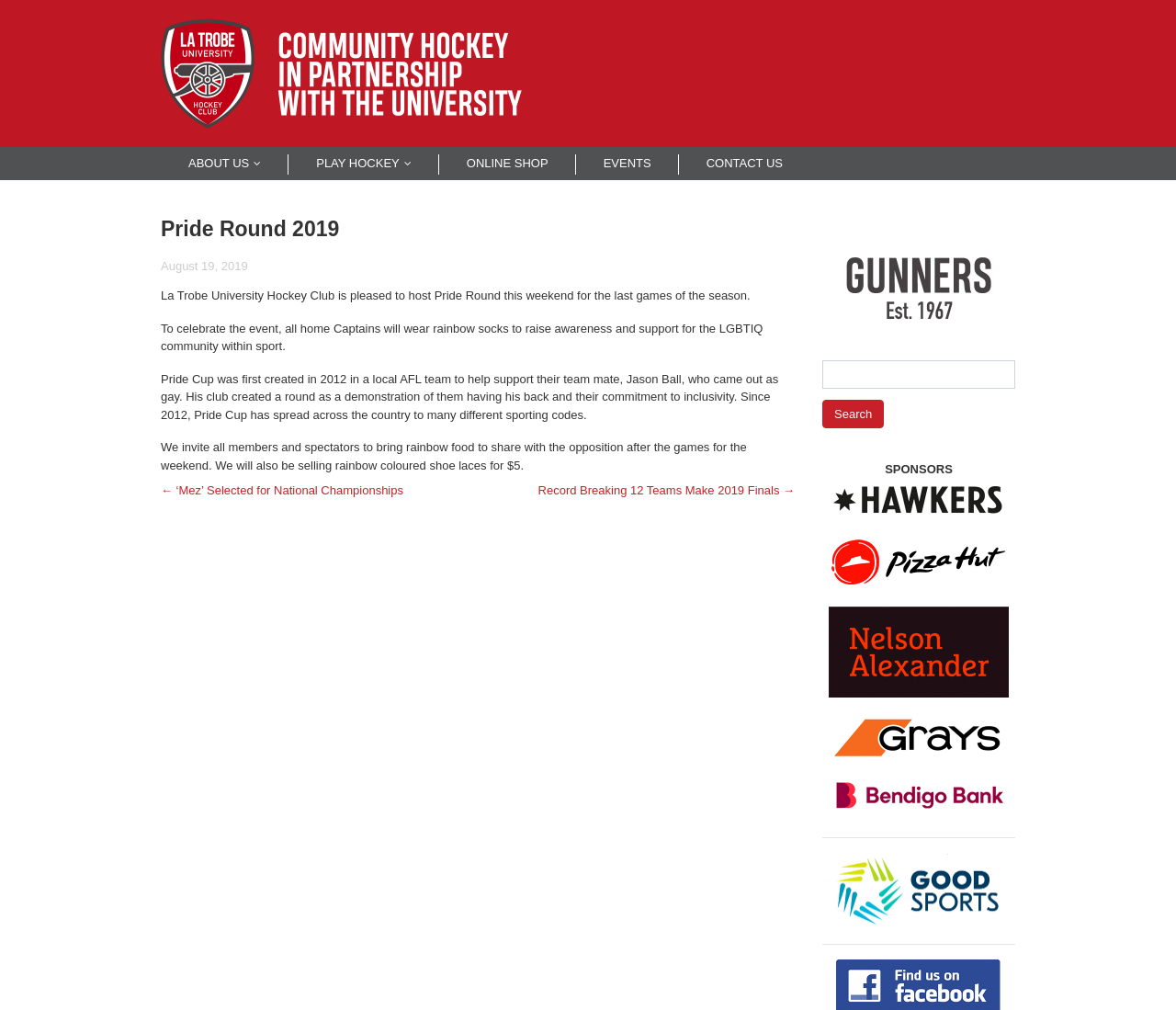Please locate the clickable area by providing the bounding box coordinates to follow this instruction: "Read more about Pride Round 2019".

[0.137, 0.215, 0.676, 0.24]